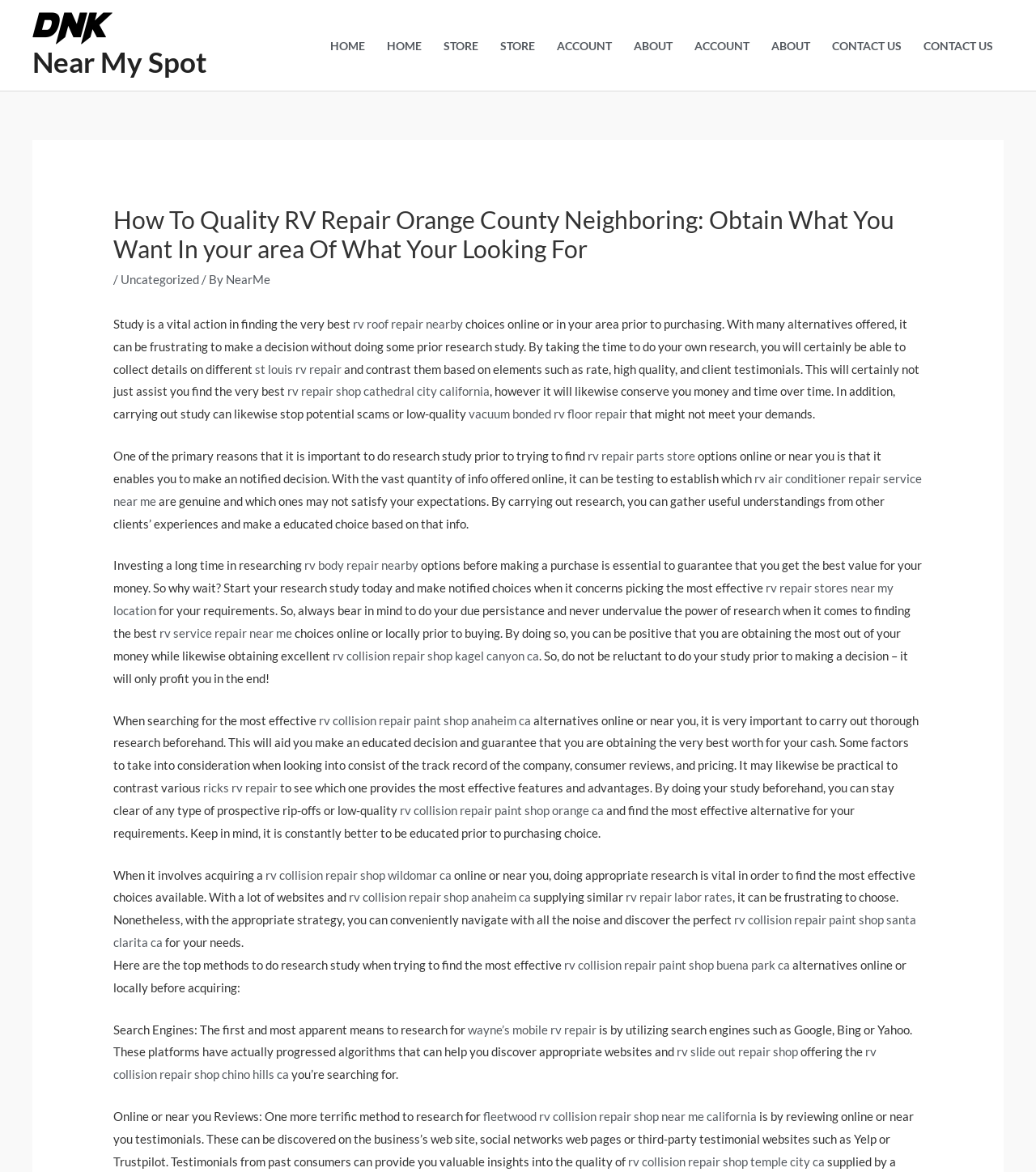Identify the bounding box coordinates of the element that should be clicked to fulfill this task: "Learn about 'rv air conditioner repair service near me'". The coordinates should be provided as four float numbers between 0 and 1, i.e., [left, top, right, bottom].

[0.109, 0.402, 0.89, 0.434]